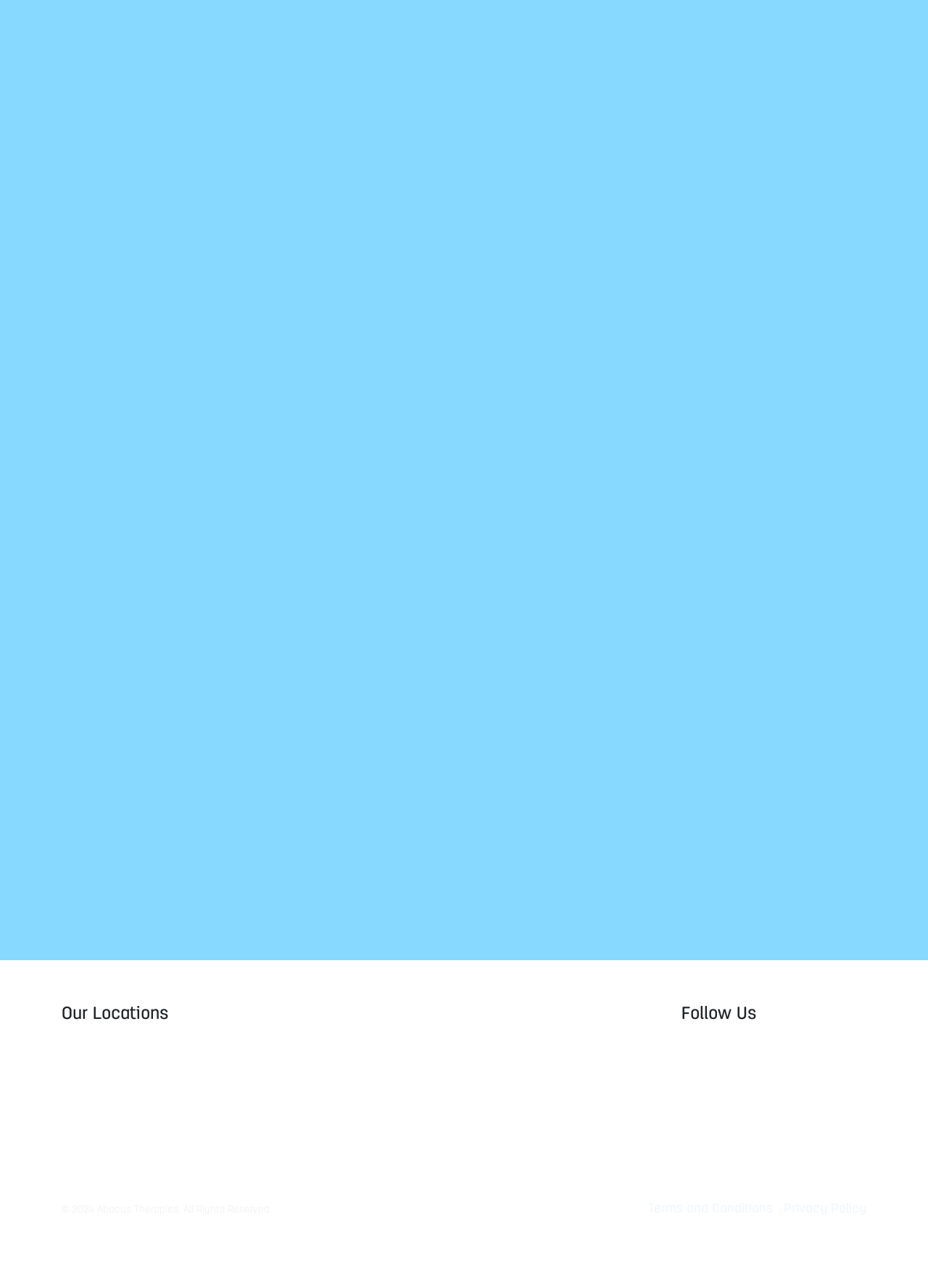Show the bounding box coordinates of the element that should be clicked to complete the task: "Contact support via email".

[0.438, 0.922, 0.655, 0.934]